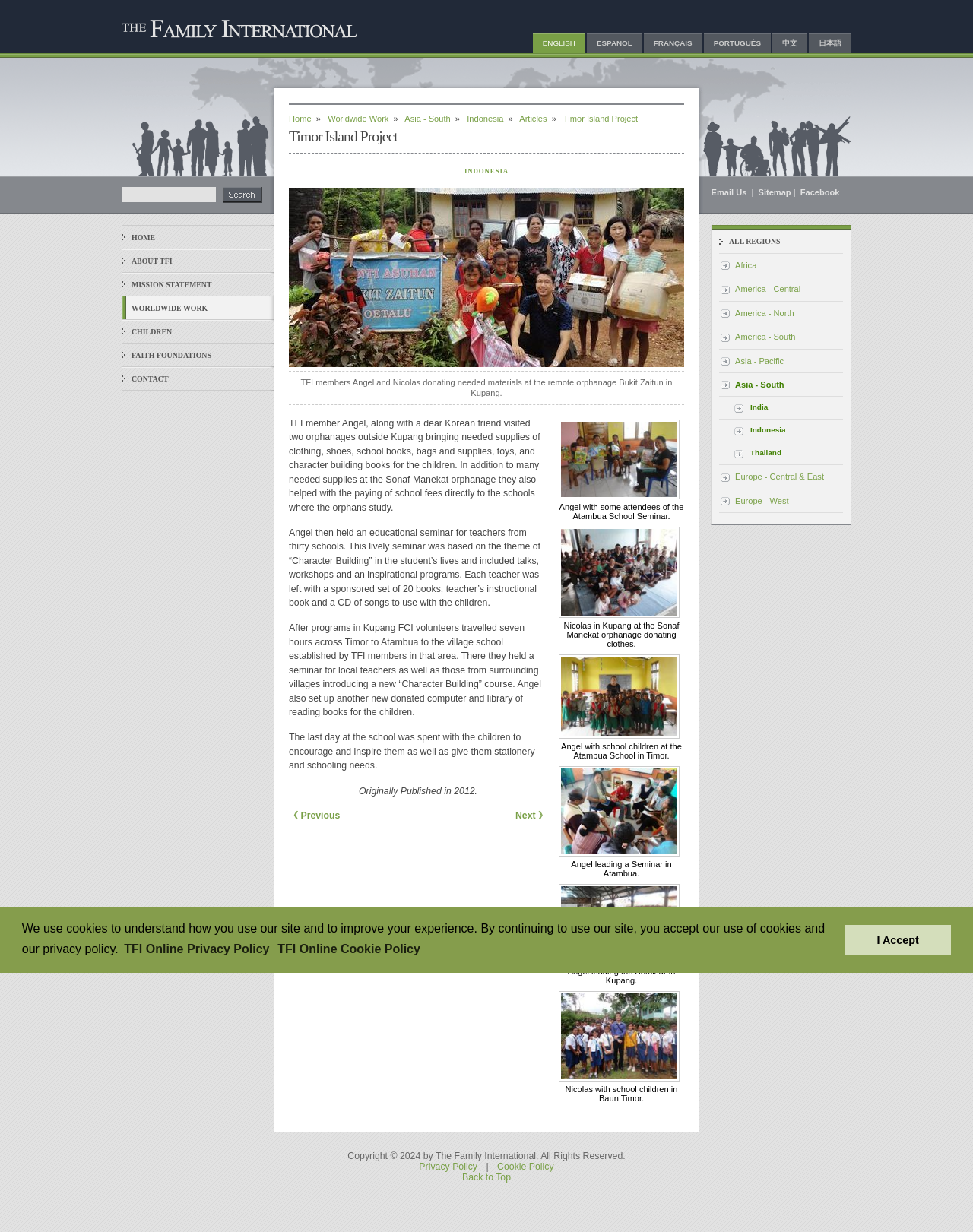Kindly determine the bounding box coordinates for the clickable area to achieve the given instruction: "Email us".

[0.731, 0.152, 0.77, 0.16]